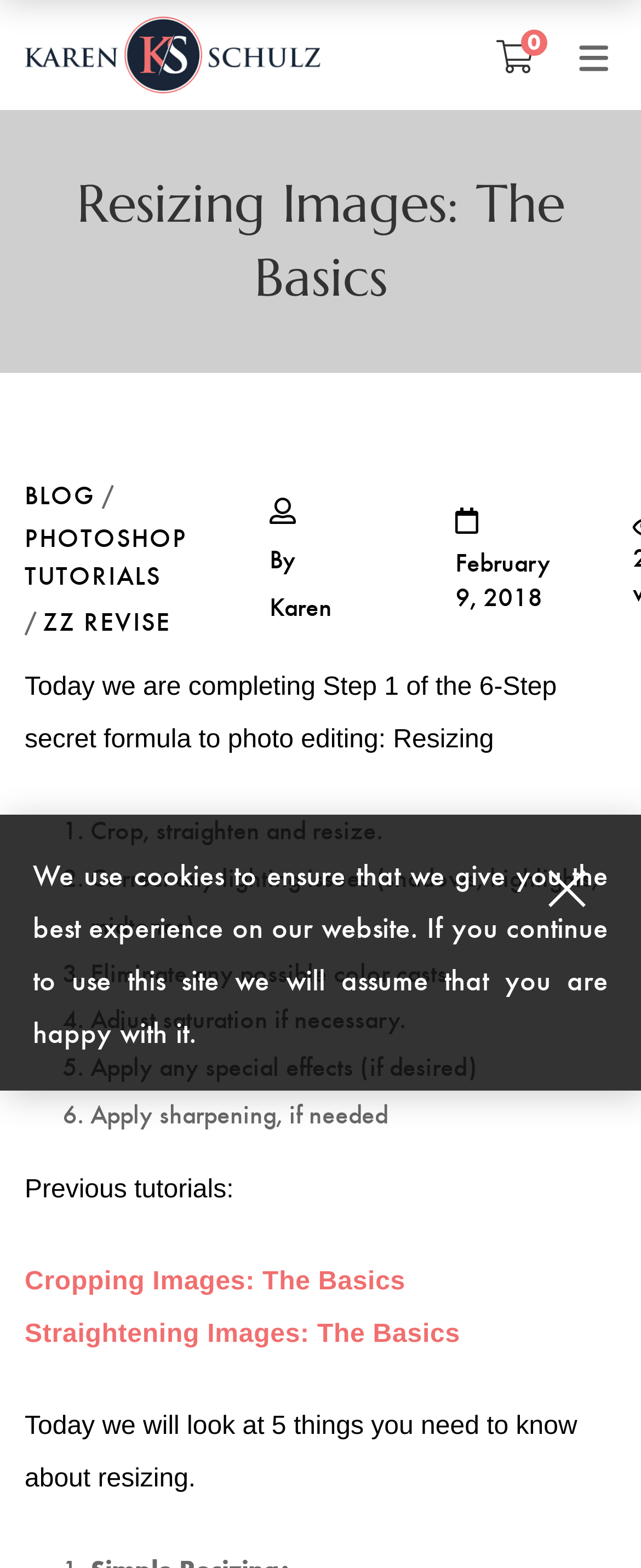Locate the bounding box of the UI element described by: "Oscraps" in the given webpage screenshot.

[0.051, 0.206, 0.641, 0.248]